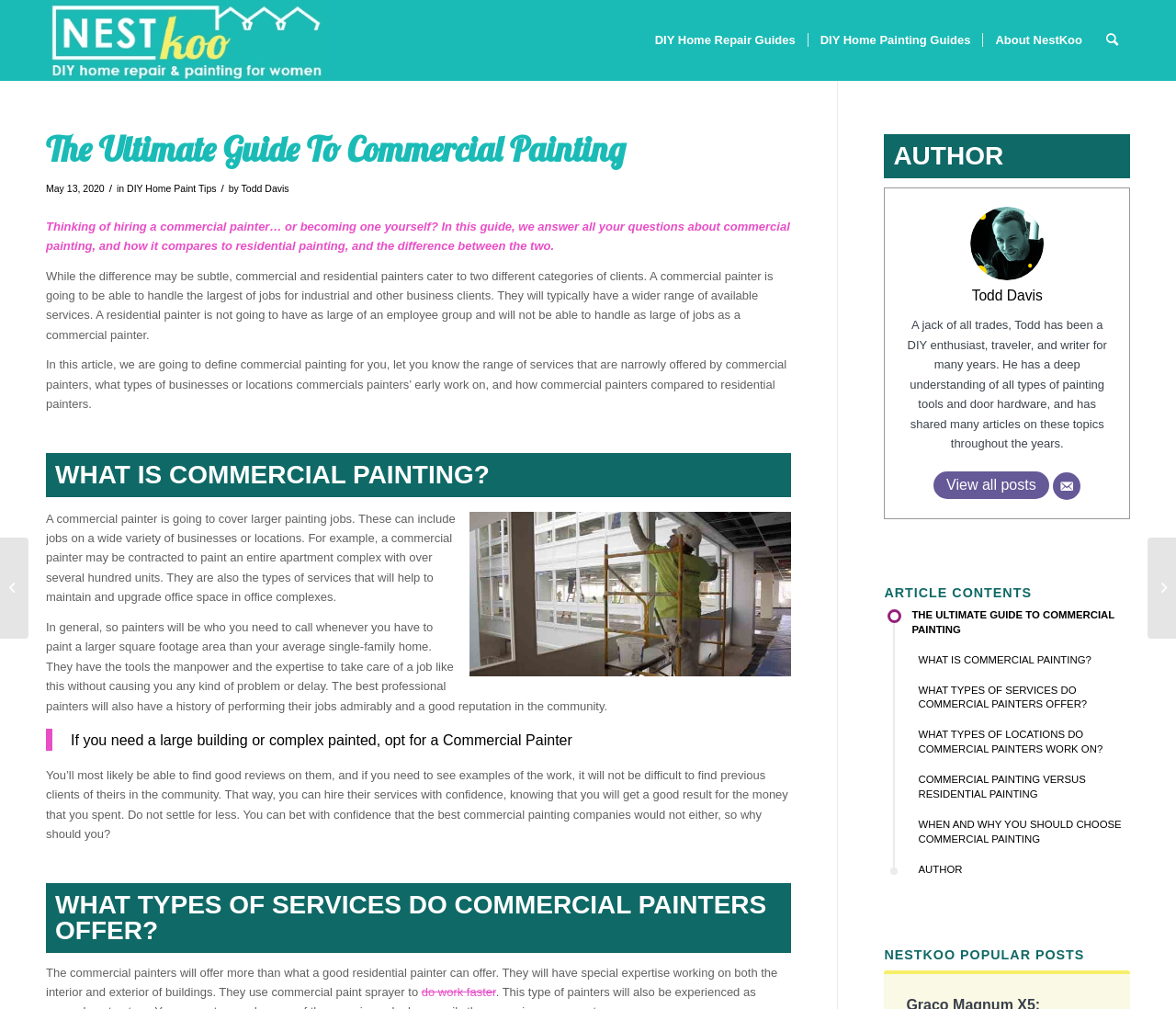Pinpoint the bounding box coordinates of the element that must be clicked to accomplish the following instruction: "View the author's profile". The coordinates should be in the format of four float numbers between 0 and 1, i.e., [left, top, right, bottom].

[0.752, 0.133, 0.961, 0.177]